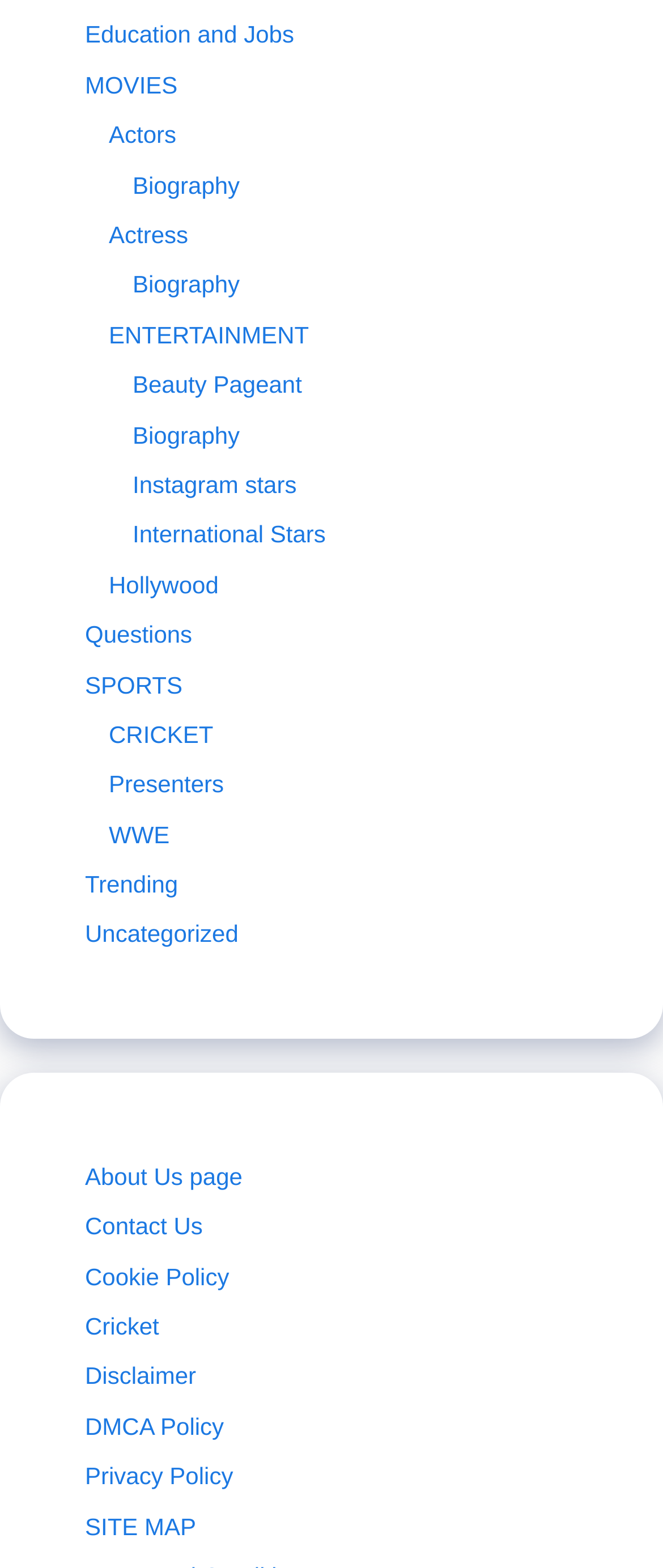Provide the bounding box coordinates in the format (top-left x, top-left y, bottom-right x, bottom-right y). All values are floating point numbers between 0 and 1. Determine the bounding box coordinate of the UI element described as: Education and Jobs

[0.128, 0.013, 0.444, 0.031]